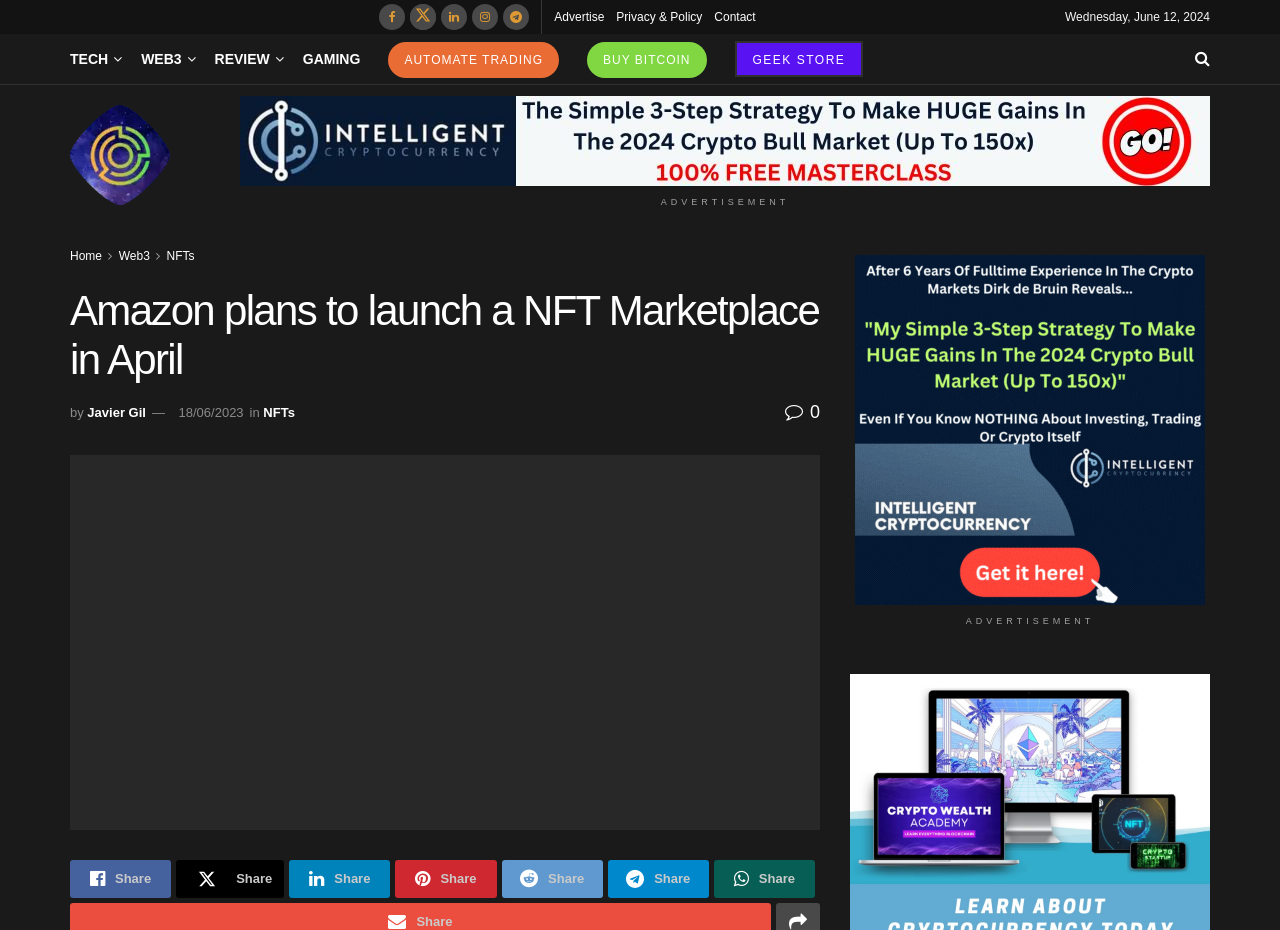What is the current day of the week?
Analyze the image and provide a thorough answer to the question.

I found the current day of the week by looking at the text 'Wednesday, June 12, 2024' which is located at the top of the webpage.